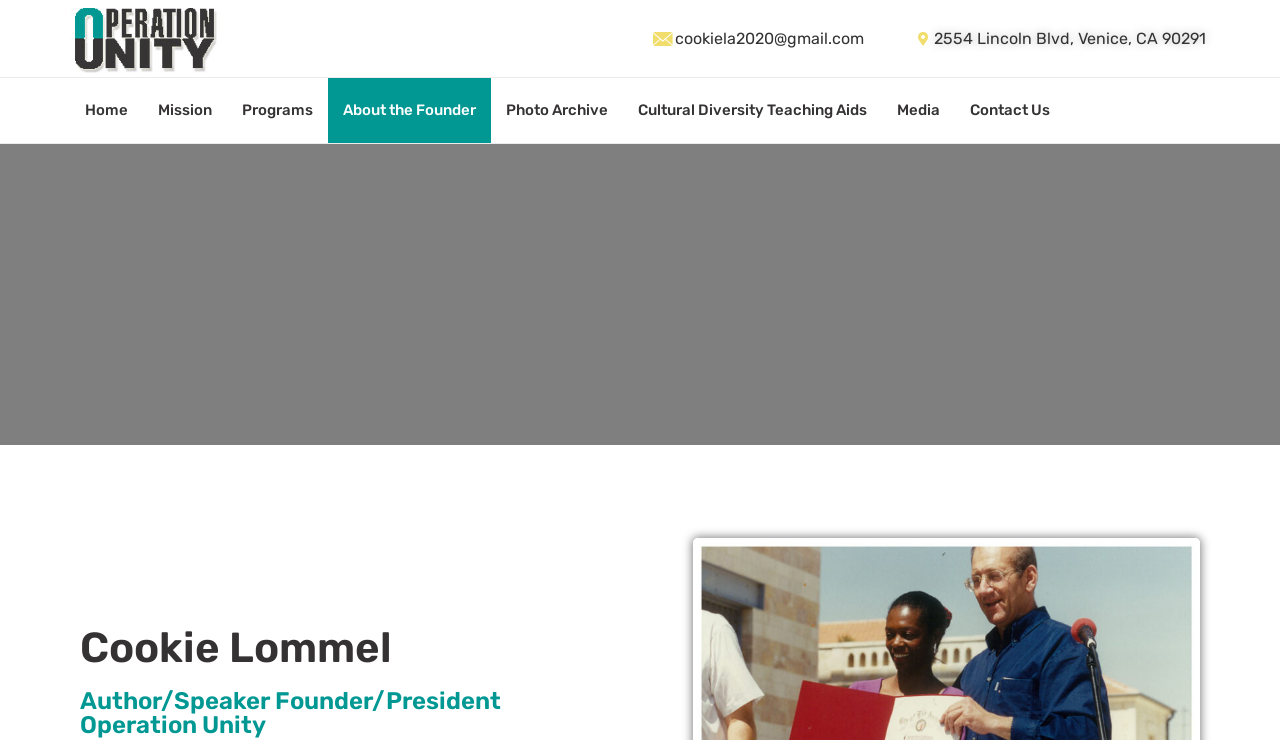Specify the bounding box coordinates of the area to click in order to follow the given instruction: "Click the Operation Unity Logo."

[0.055, 0.0, 0.173, 0.104]